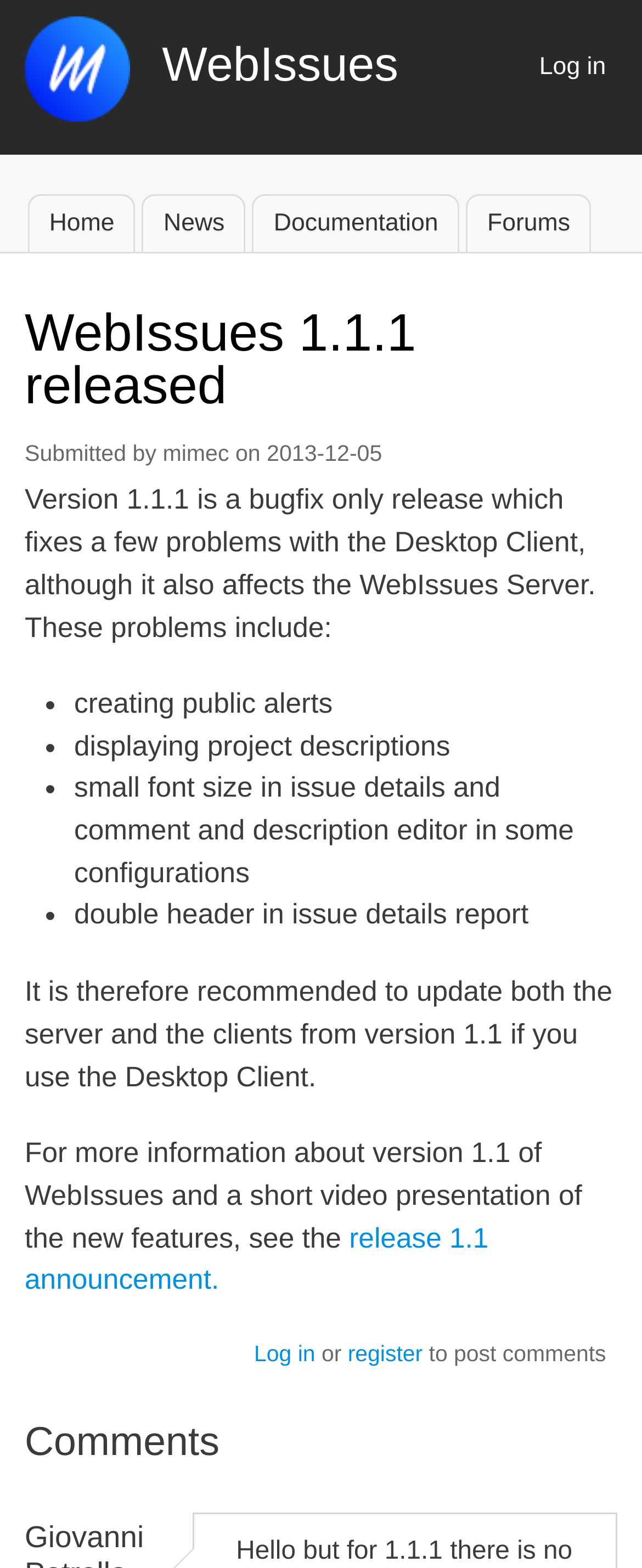What can be found in the release 1.1 announcement?
Kindly give a detailed and elaborate answer to the question.

The text 'For more information about version 1.1 of WebIssues and a short video presentation of the new features, see the release 1.1 announcement.' indicates that the release 1.1 announcement contains more information and a video presentation of the new features.